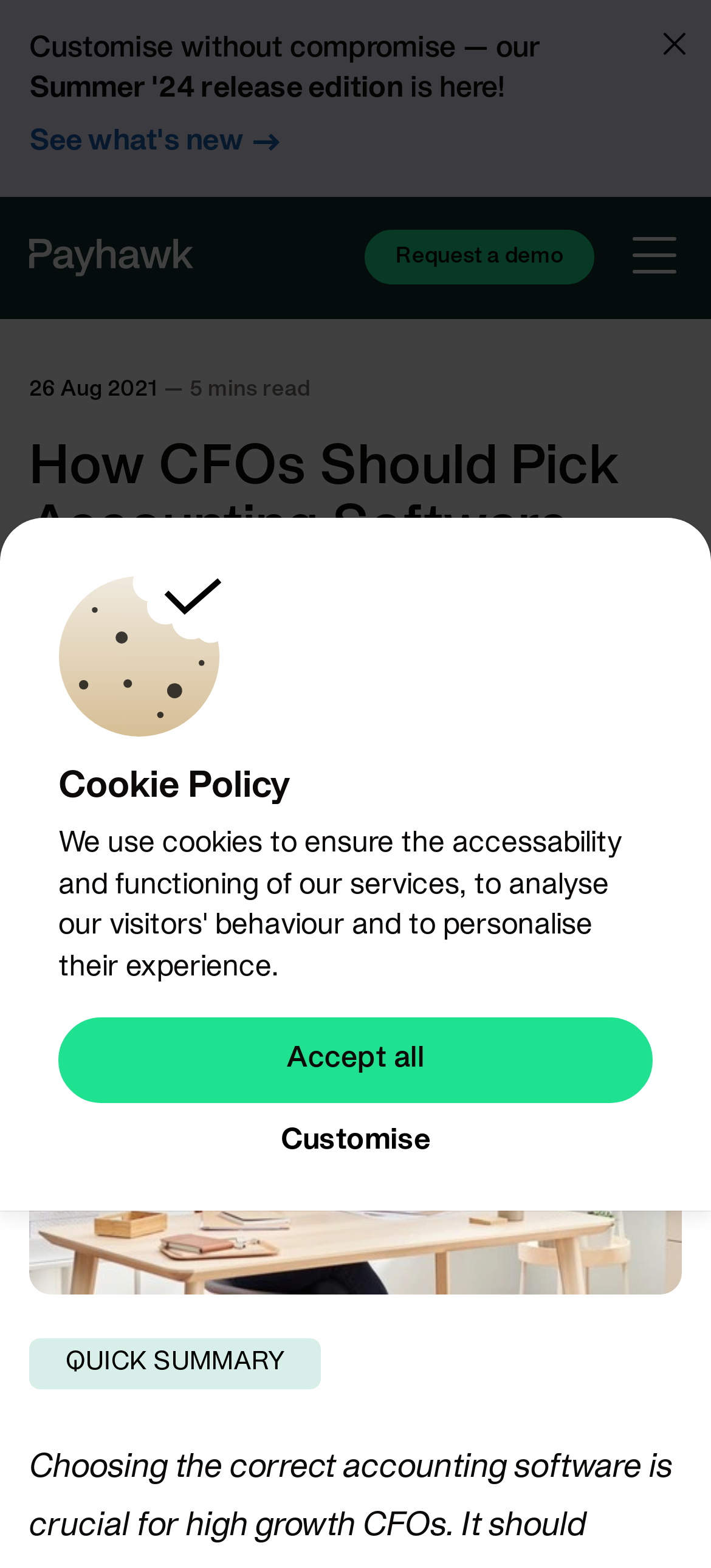Please provide a detailed answer to the question below by examining the image:
What is the estimated reading time of the article?

The estimated reading time of the article is 5 minutes, as mentioned in the text '5 mins read'.